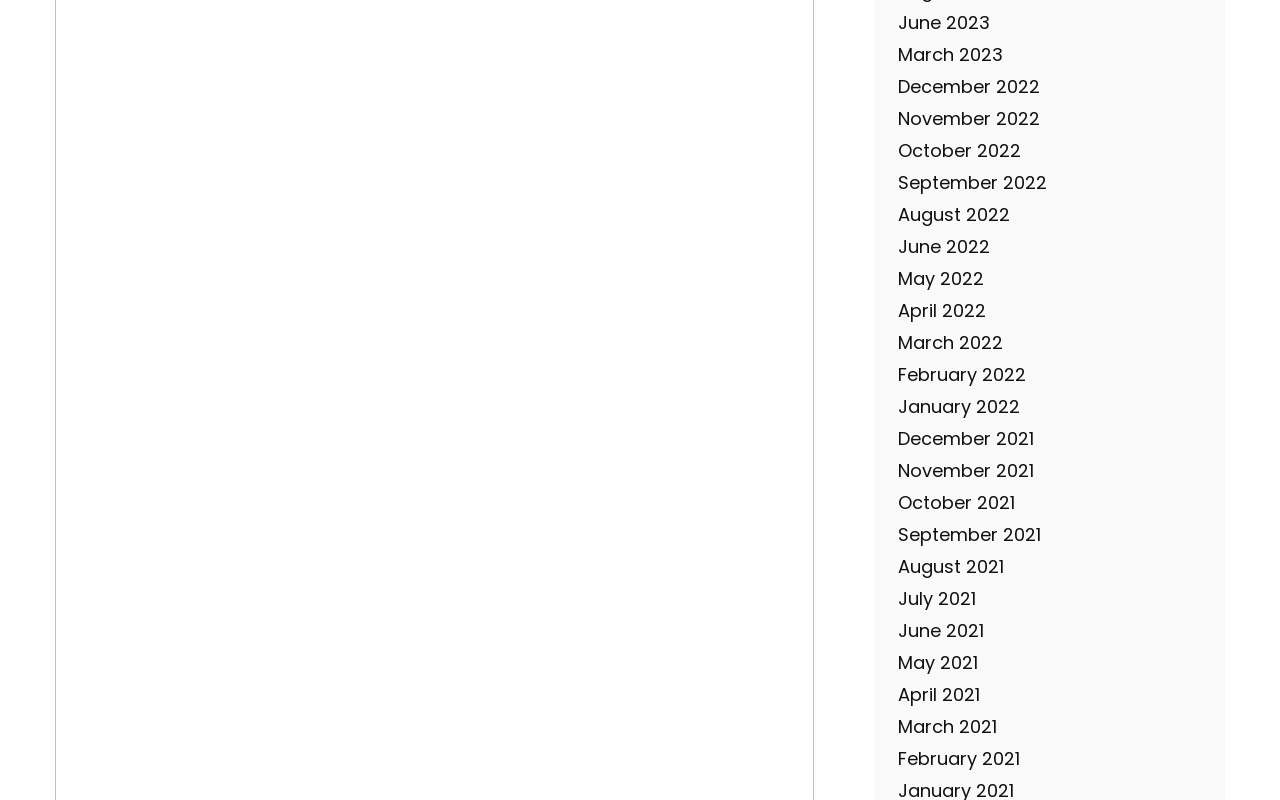Specify the bounding box coordinates of the region I need to click to perform the following instruction: "view June 2023". The coordinates must be four float numbers in the range of 0 to 1, i.e., [left, top, right, bottom].

[0.702, 0.012, 0.773, 0.043]